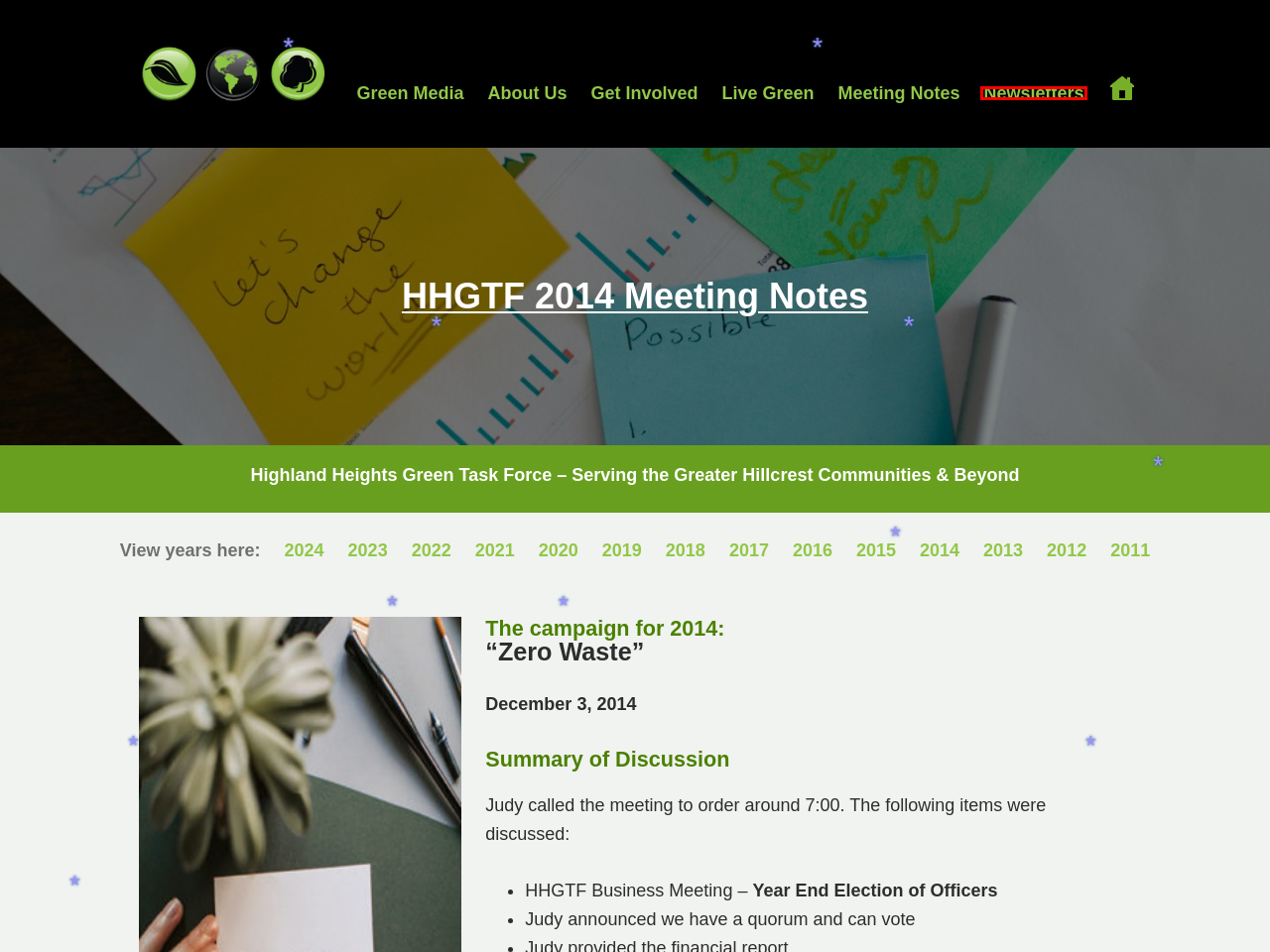Given a screenshot of a webpage with a red bounding box, please pick the webpage description that best fits the new webpage after clicking the element inside the bounding box. Here are the candidates:
A. Get Involved: YOU Make a Difference - Highland Heights Green Task Force
B. All About HHGTF - Highland Heights Green Task Force
C. Home of Highland Heights Green Task Force - Highland Heights Green Task Force
D. How YOU can Live Green - Highland Heights Green Task Force
E. All Green Media - Highland Heights Green Task Force
F. HHGTF Meeting Notes - Highland Heights Green Task Force
G. HH Green Task Force 2024 Meetings - Highland Heights Green Task Force
H. Newsletters - Highland Heights Green Task Force

H